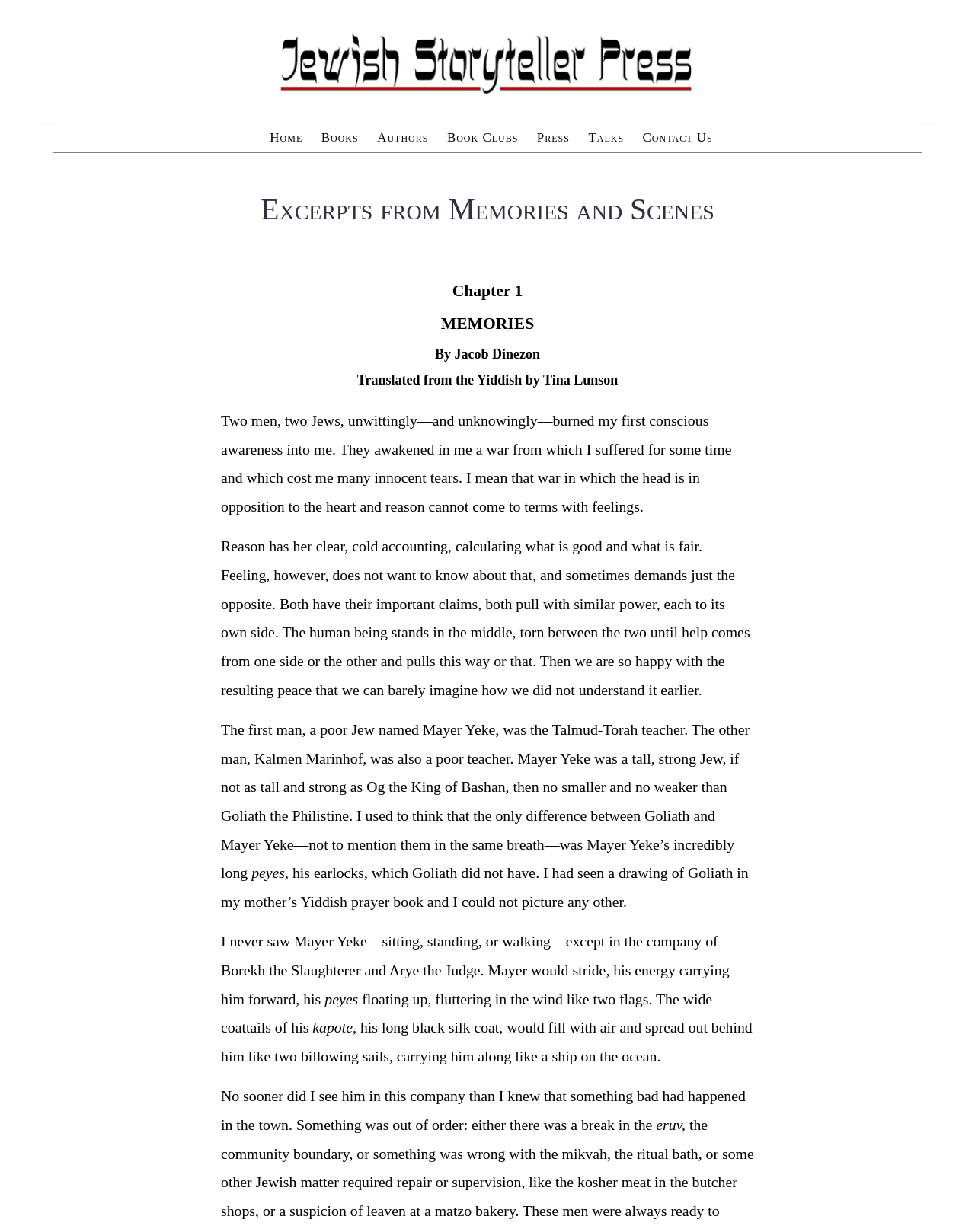Using the element description: "Contact Us", determine the bounding box coordinates for the specified UI element. The coordinates should be four float numbers between 0 and 1, [left, top, right, bottom].

[0.655, 0.102, 0.735, 0.122]